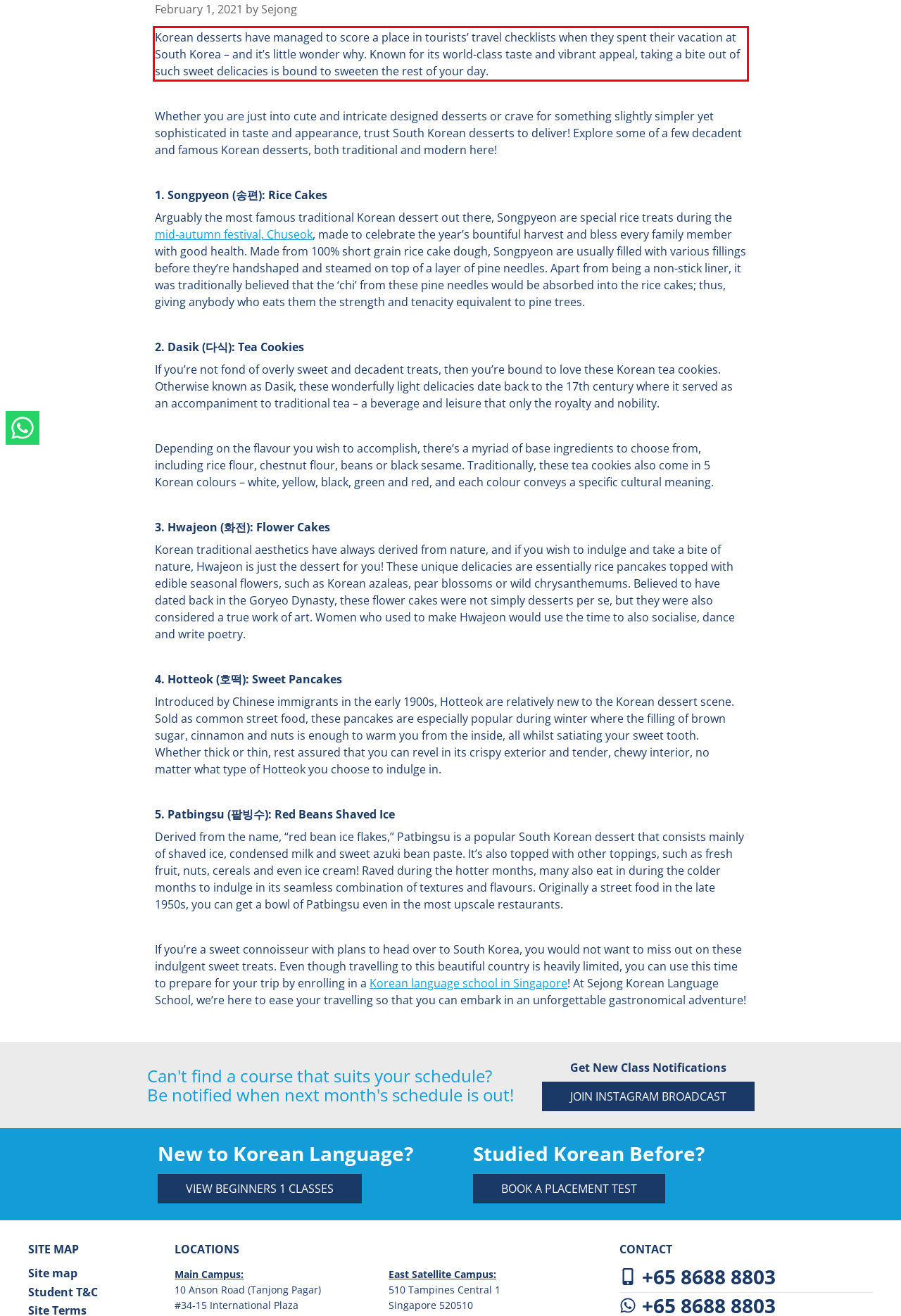Identify the text inside the red bounding box in the provided webpage screenshot and transcribe it.

Korean desserts have managed to score a place in tourists’ travel checklists when they spent their vacation at South Korea – and it’s little wonder why. Known for its world-class taste and vibrant appeal, taking a bite out of such sweet delicacies is bound to sweeten the rest of your day.